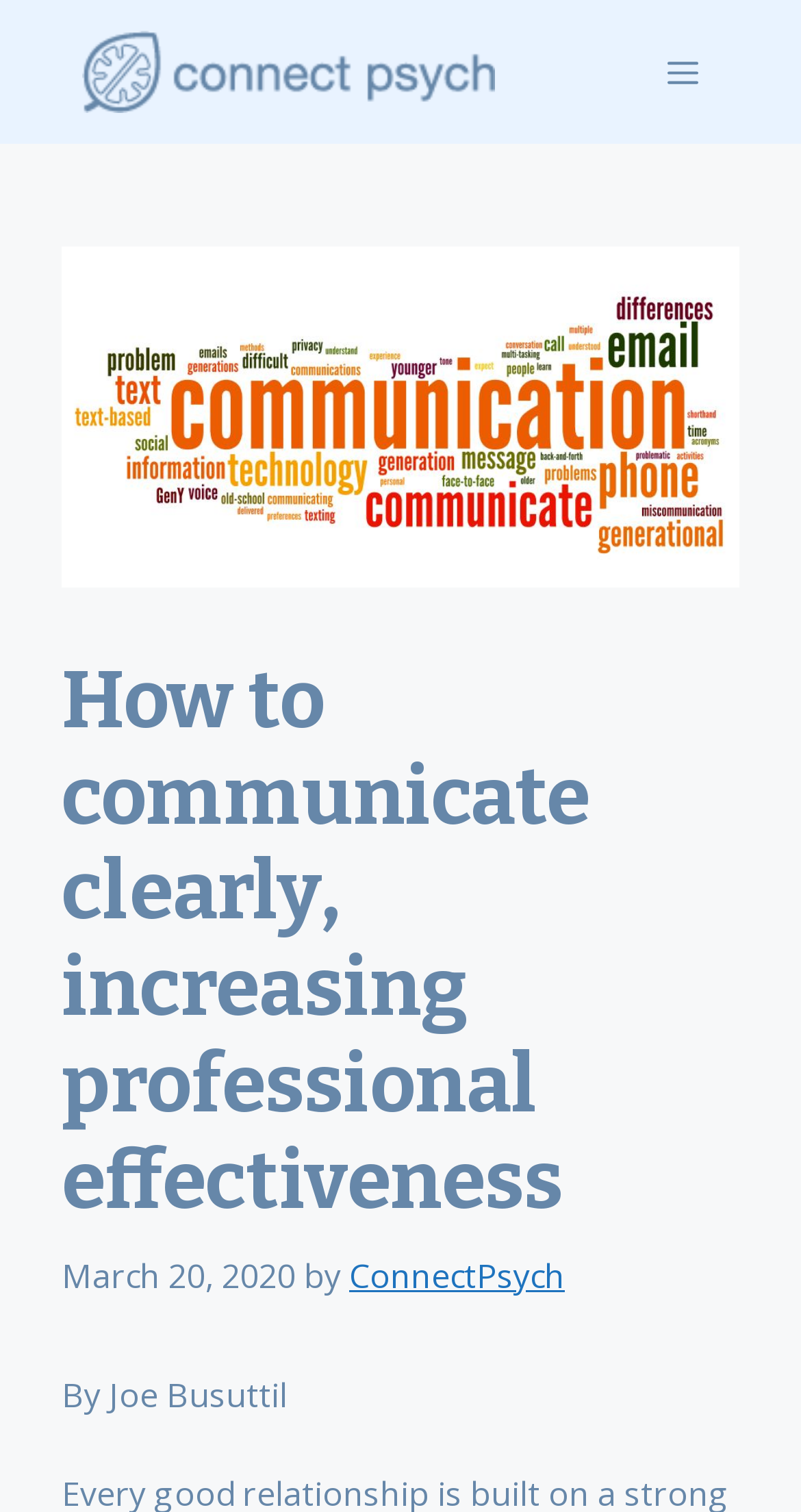Explain in detail what you observe on this webpage.

The webpage appears to be a blog post or article titled "How to communicate clearly, increasing professional effectiveness" from Connect Psych Services. At the top left of the page, there is a link and an image, both labeled "Customers – Connect Psych Services". 

On the top right, there is a button that, when expanded, controls a mobile menu. Below this button, the main content of the page begins. The title of the article, "How to communicate clearly, increasing professional effectiveness", is displayed prominently in a heading. 

Underneath the title, there is a timestamp indicating that the article was published on March 20, 2020, followed by the author's name, "Joe Busuttil", and a link to "ConnectPsych". The author's name and the link are separated from the timestamp by a brief phrase "by".